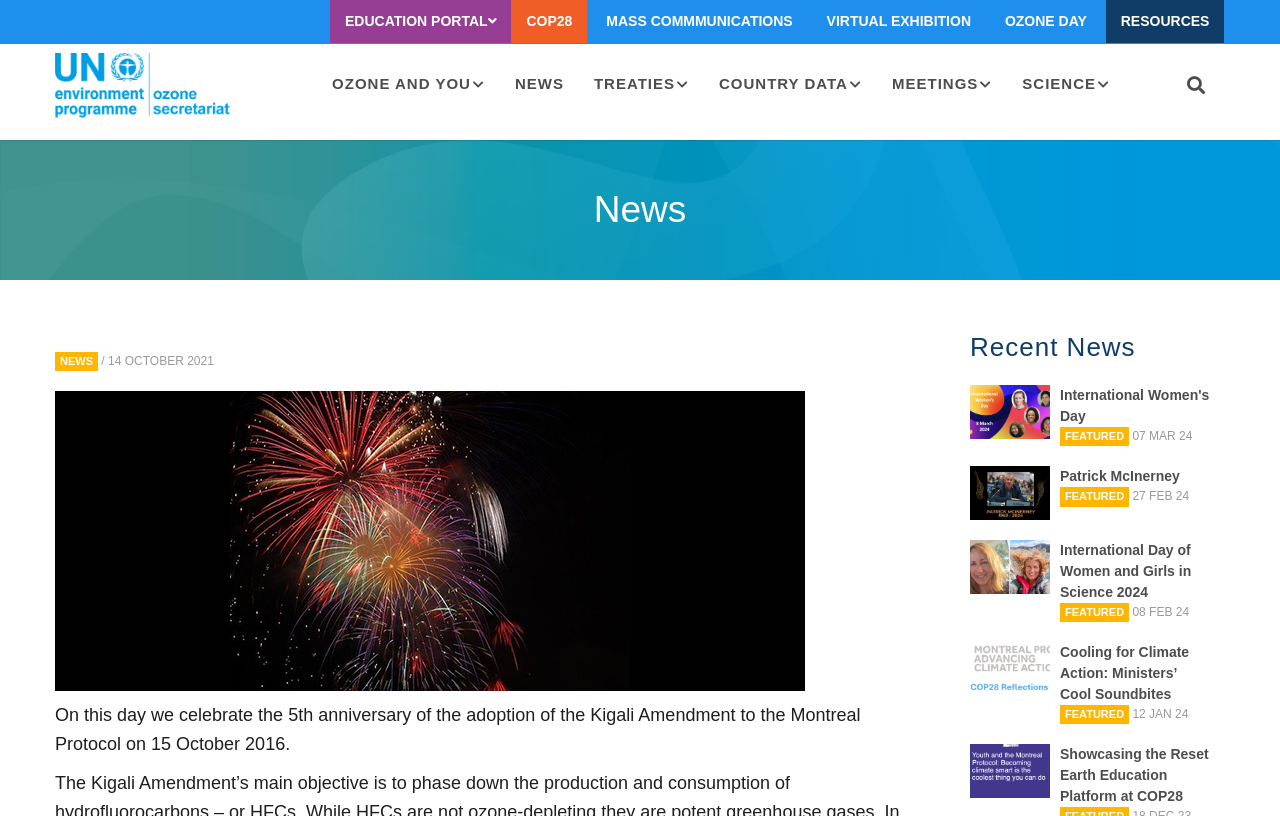What is the topic of the news article with the image of fireworks?
Based on the visual content, answer with a single word or a brief phrase.

5th anniversary of the Kigali Amendment